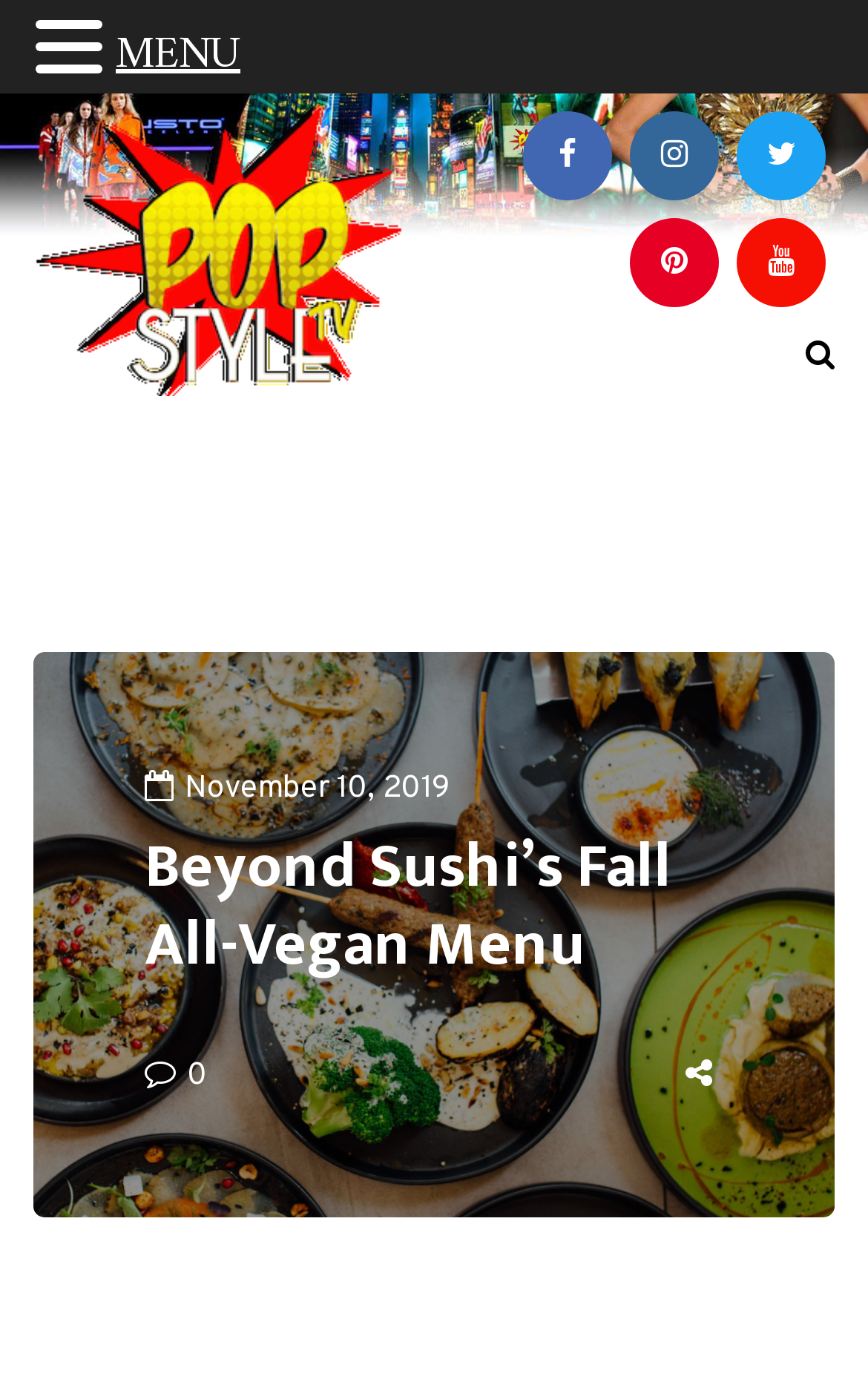What is the topic of the article?
Refer to the image and provide a concise answer in one word or phrase.

Beyond Sushi’s Fall All-Vegan Menu